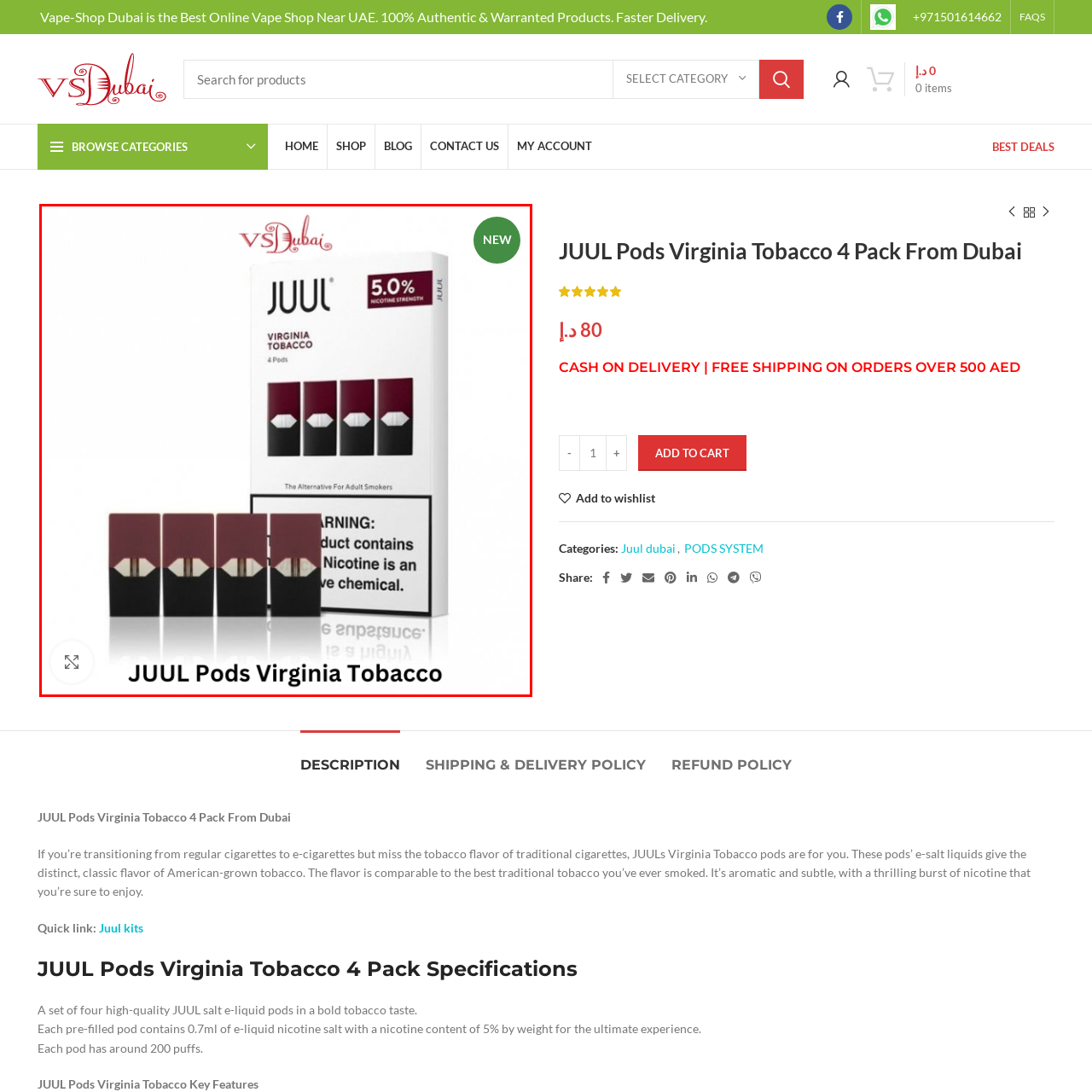Inspect the image outlined by the red box and answer the question using a single word or phrase:
What is the purpose of this product?

To deliver a smooth vaping experience